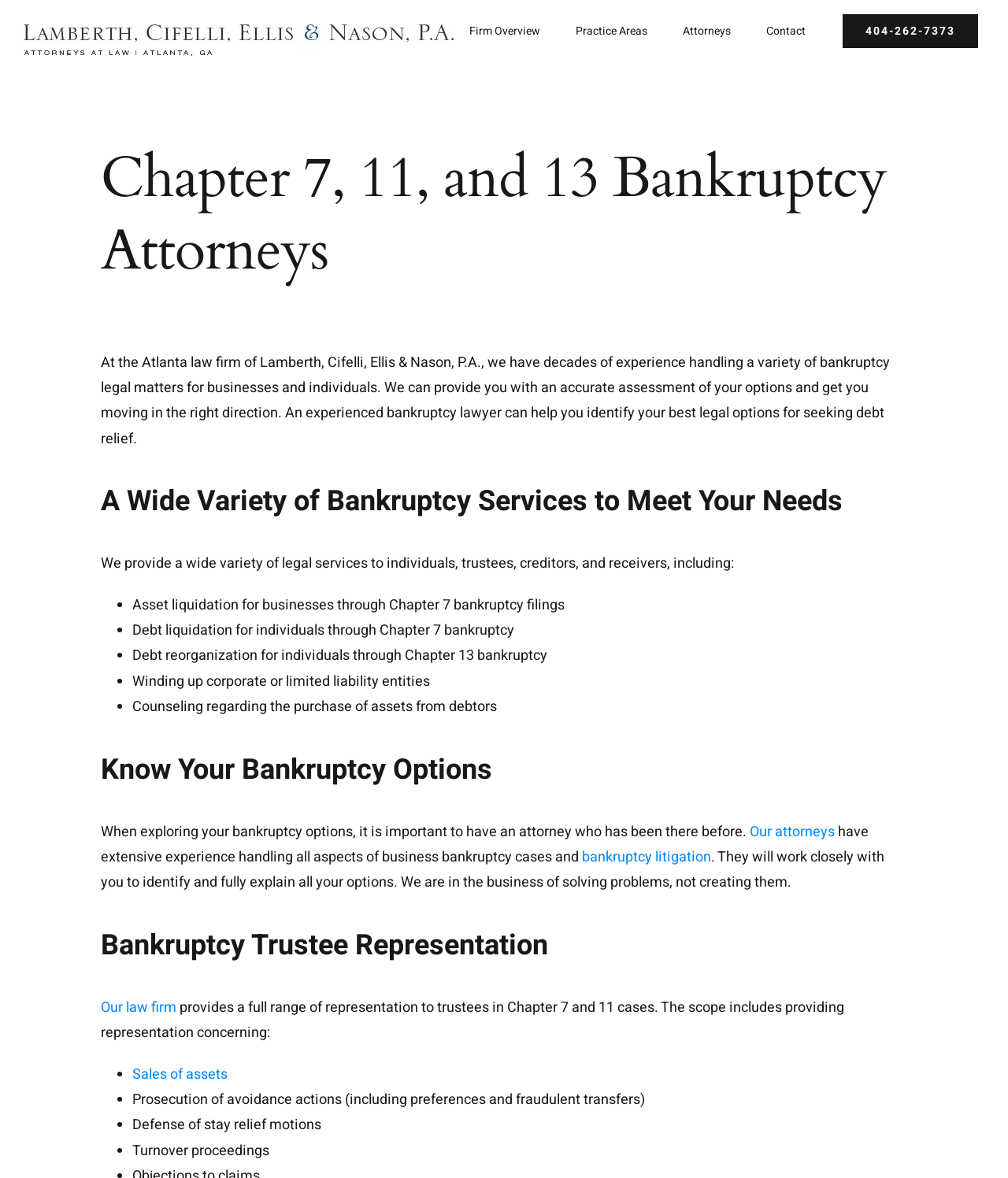Pinpoint the bounding box coordinates of the clickable element needed to complete the instruction: "Call the phone number 404-262-7373". The coordinates should be provided as four float numbers between 0 and 1: [left, top, right, bottom].

[0.834, 0.0, 0.972, 0.051]